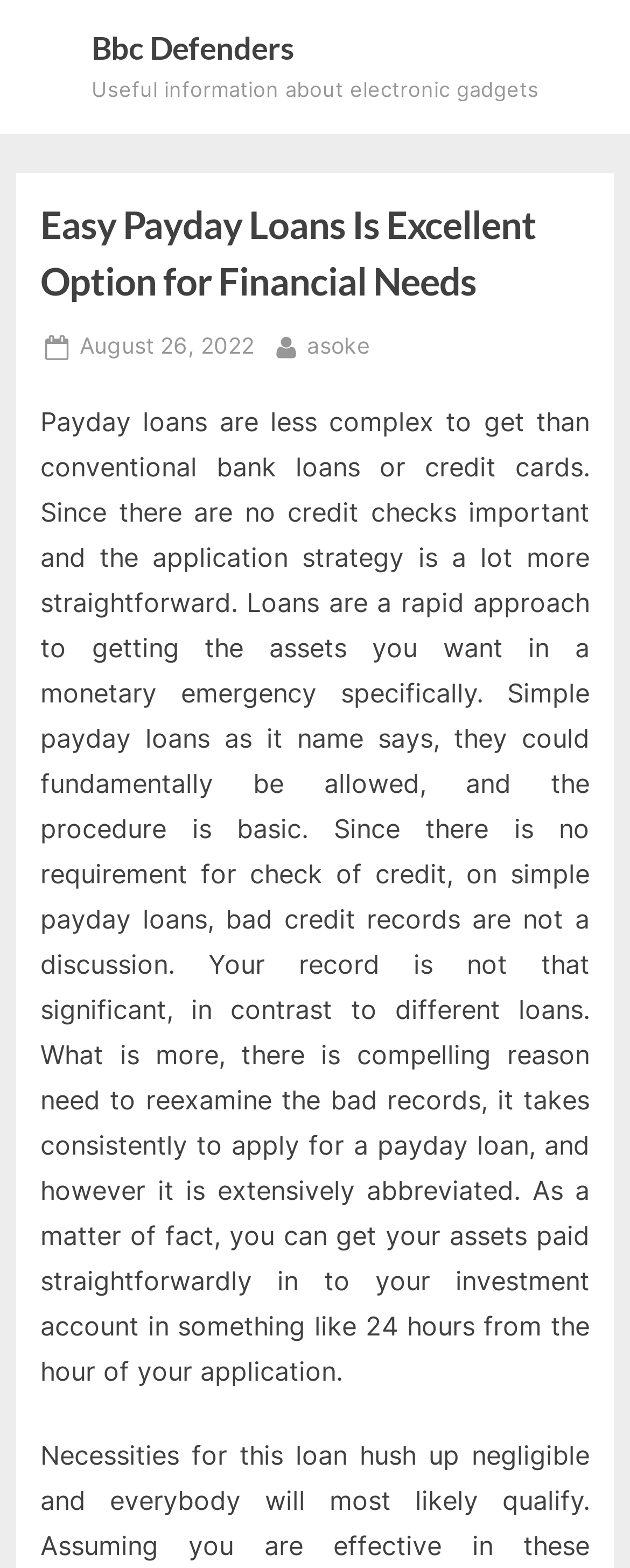Provide the bounding box coordinates of the HTML element this sentence describes: "Bbc Defenders". The bounding box coordinates consist of four float numbers between 0 and 1, i.e., [left, top, right, bottom].

[0.145, 0.019, 0.465, 0.042]